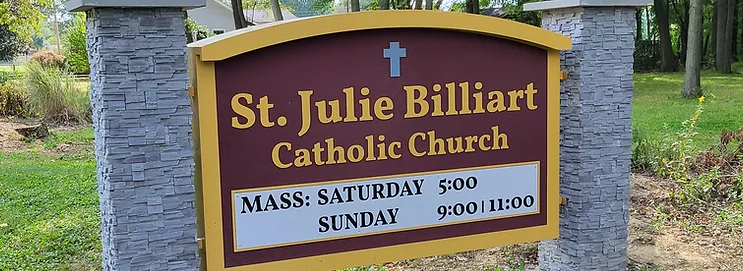Provide a comprehensive description of the image.

The image features the welcoming sign for St. Julie Billiart Catholic Church, prominently displaying its name along with service times. The sign is characterized by a rich burgundy background with golden lettering, creating a striking visual that draws attention. Above the name, a simple cross symbolizes the church's Christian faith. The schedule indicates Mass services on Saturday at 5:00 PM and on Sunday at 9:00 and 11:00 AM, inviting the community to participate in worship. The sign is framed by stylish stone pillars, enhancing its appeal amid the serene natural surroundings.